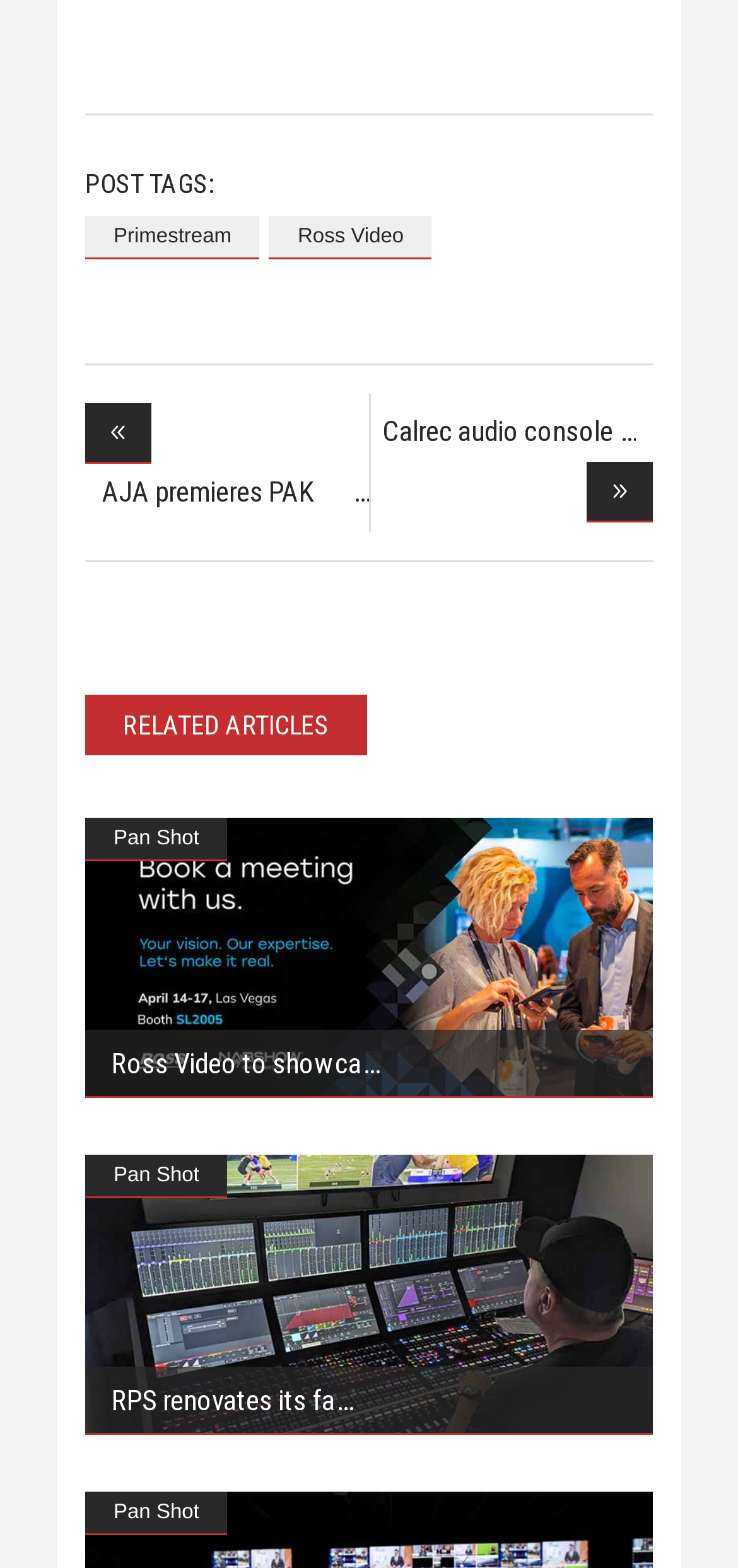Locate the UI element described as follows: "Classifieds". Return the bounding box coordinates as four float numbers between 0 and 1 in the order [left, top, right, bottom].

None